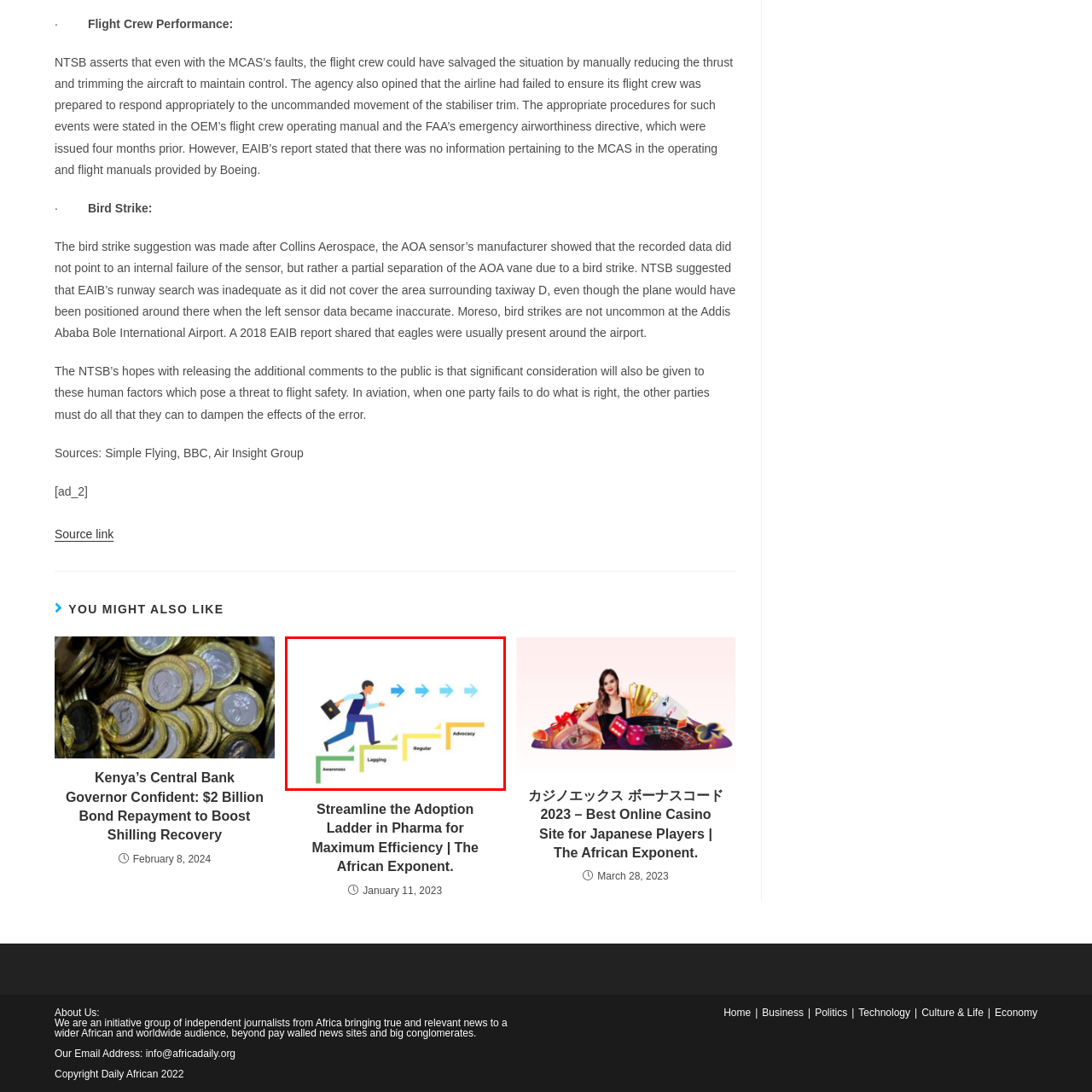Provide a comprehensive description of the image contained within the red rectangle.

The image illustrates a conceptual journey representing the progression through stages of engagement or capability in a professional context. It features a stylized figure of a man dressed in business attire, briskly ascending a set of ascending steps. Each step is distinctly labeled: the first step is "Awareness" in green, indicating initial recognition or understanding; the second step, "Lagging," in yellow, suggests a transitional phase where engagement may be inconsistent; the third step, "Regular," also in yellow, indicates a more consistent level of involvement; and finally, the fourth step, "Advocacy," in yellow emphasizes an advanced state of support or active promotion. To the right of the figure, arrows indicate forward momentum, symbolizing progress and the drive toward achieving higher levels of commitment and influence. This visual clearly conveys a narrative of advancement and the various stages one can encounter in a professional or educational pathway.